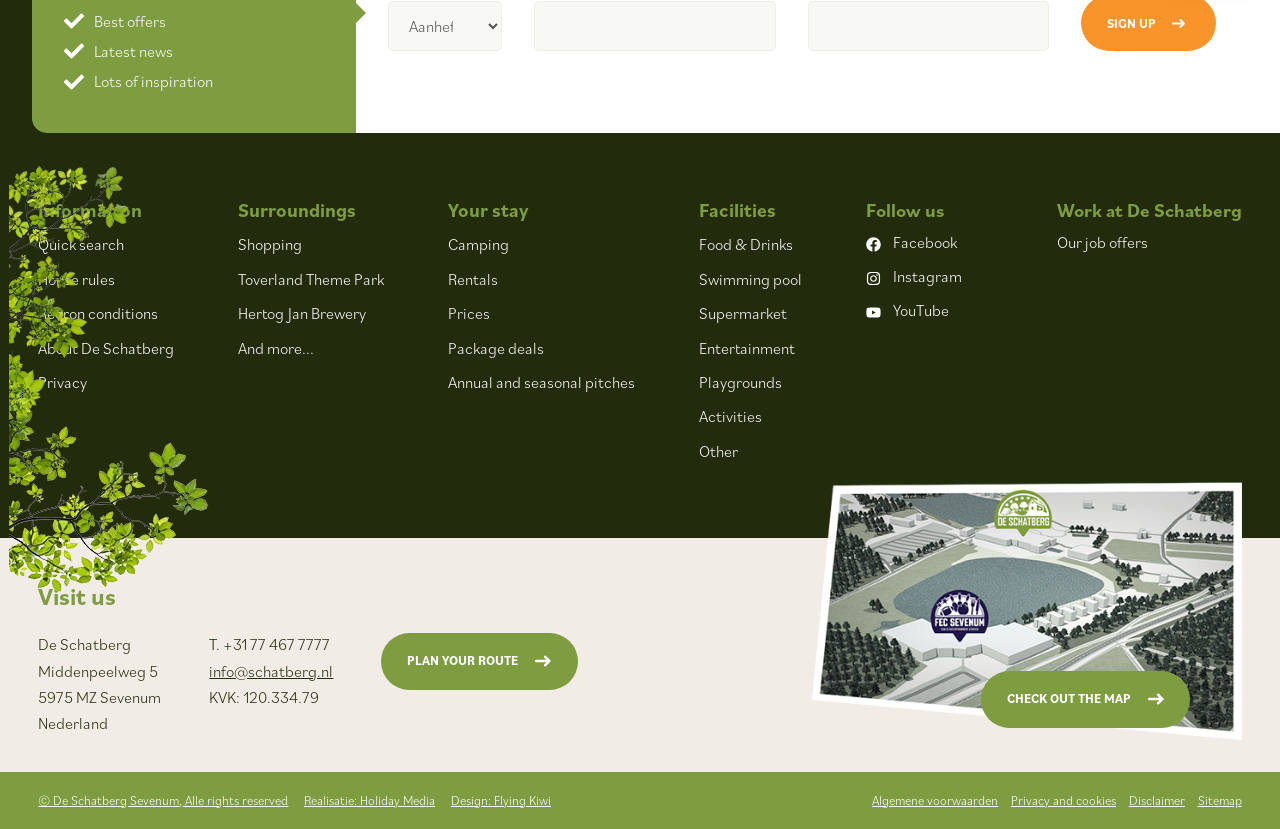Please find and report the bounding box coordinates of the element to click in order to perform the following action: "Read the article about Postgresql: UUID or SEQUENCE for primary key?". The coordinates should be expressed as four float numbers between 0 and 1, in the format [left, top, right, bottom].

None